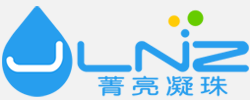What services does Jingliang Daily Chemical provide?
From the details in the image, answer the question comprehensively.

The branding of Jingliang Daily Chemical represents the company's commitment to the research and development of laundry pods and other cleaning products, illustrating a contemporary identity for their one-stop OEM&ODM services.